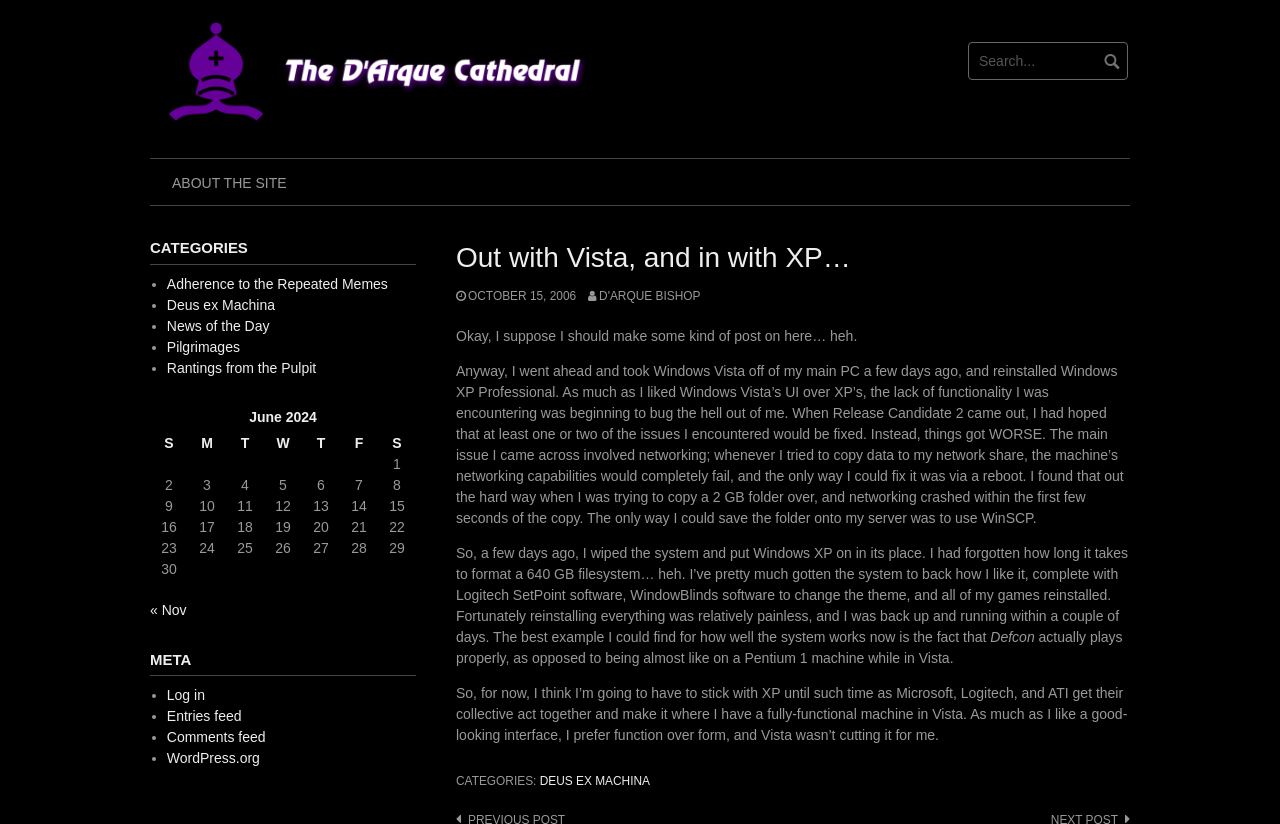Give an extensive and precise description of the webpage.

The webpage is a blog post titled "Out with Vista, and in with XP…" from "The D'Arque Cathedral" website. At the top, there is a header section with a link to the website's homepage and a search bar on the right side. Below the header, there is a navigation menu with links to "ABOUT THE SITE" and other categories.

The main content of the webpage is a blog post about the author's experience with Windows Vista and their decision to switch back to Windows XP. The post is divided into several paragraphs, with headings and links to other related articles. The text describes the author's frustration with Vista's lack of functionality and their decision to reinstall XP.

On the right side of the webpage, there is a complementary section with a list of categories, including "Adherence to the Repeated Memes", "Deus ex Machina", and "News of the Day". Below the categories, there is a calendar table for June 2024, with days of the week listed across the top and dates listed down the side.

At the bottom of the webpage, there is a footer section with a link to "Post navigation" and a list of categories.